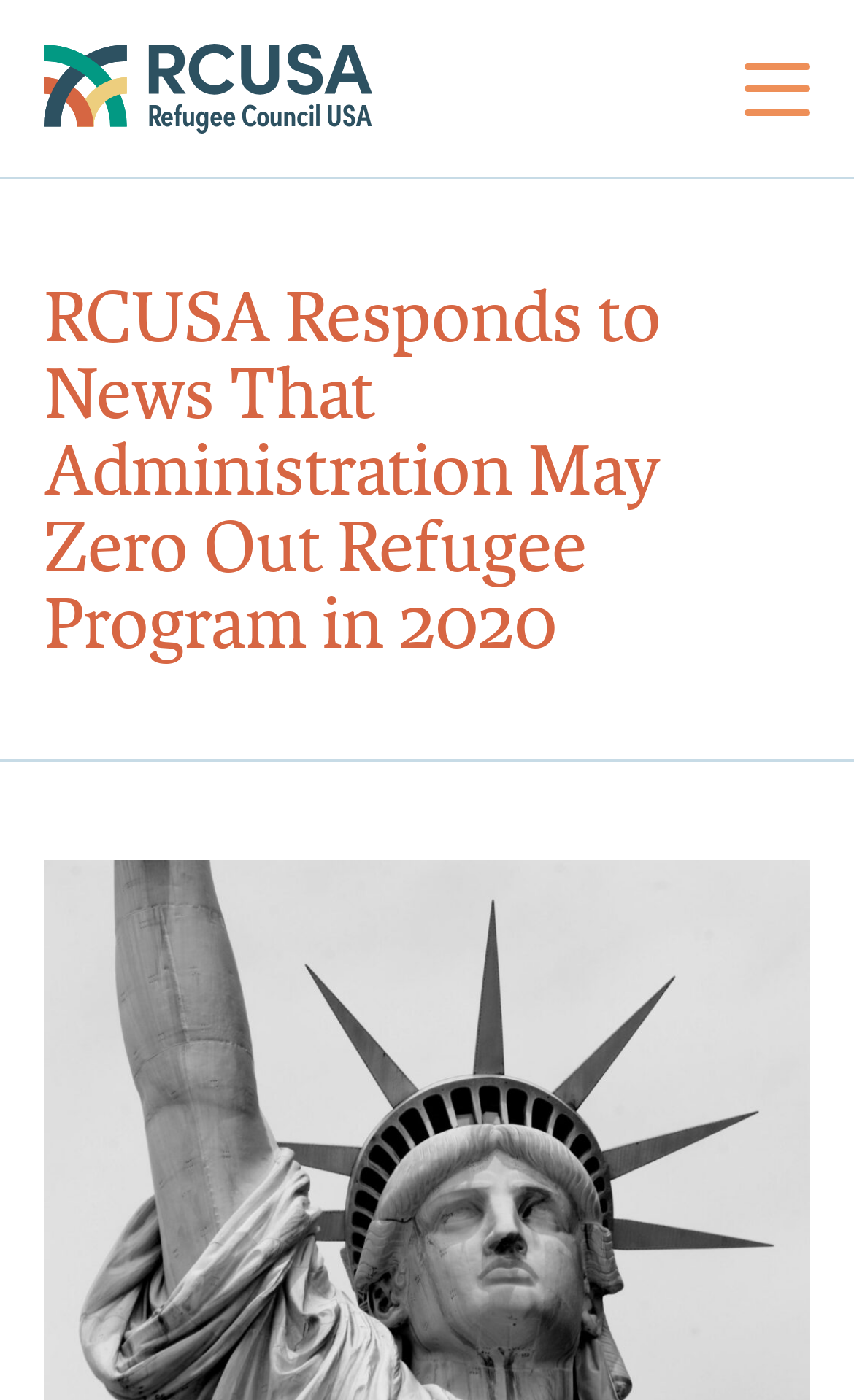Provide a brief response to the question below using a single word or phrase: 
What is the last link on the top navigation bar?

News & Media